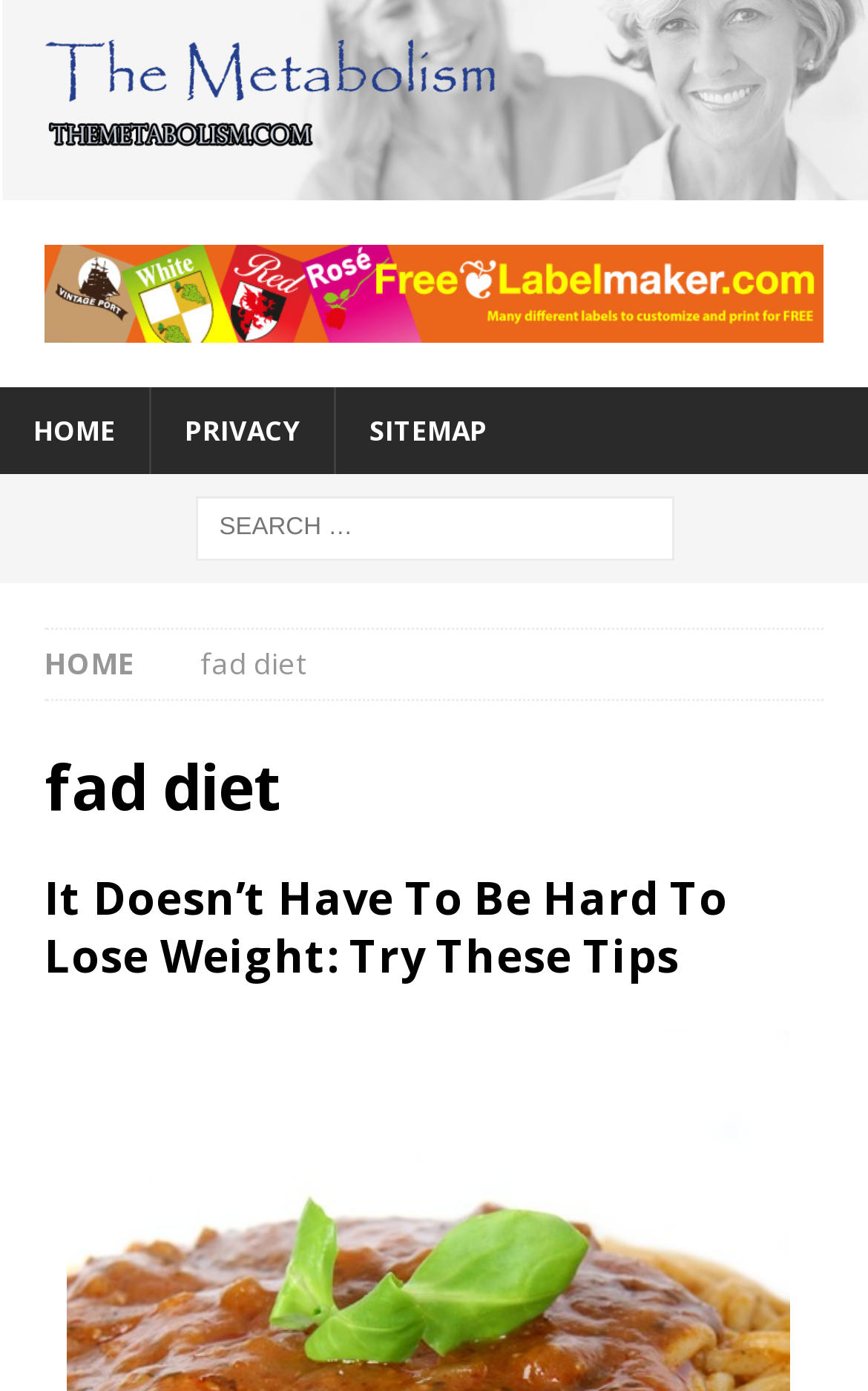Please find the bounding box coordinates of the element's region to be clicked to carry out this instruction: "read about fad diet".

[0.051, 0.535, 0.949, 0.593]